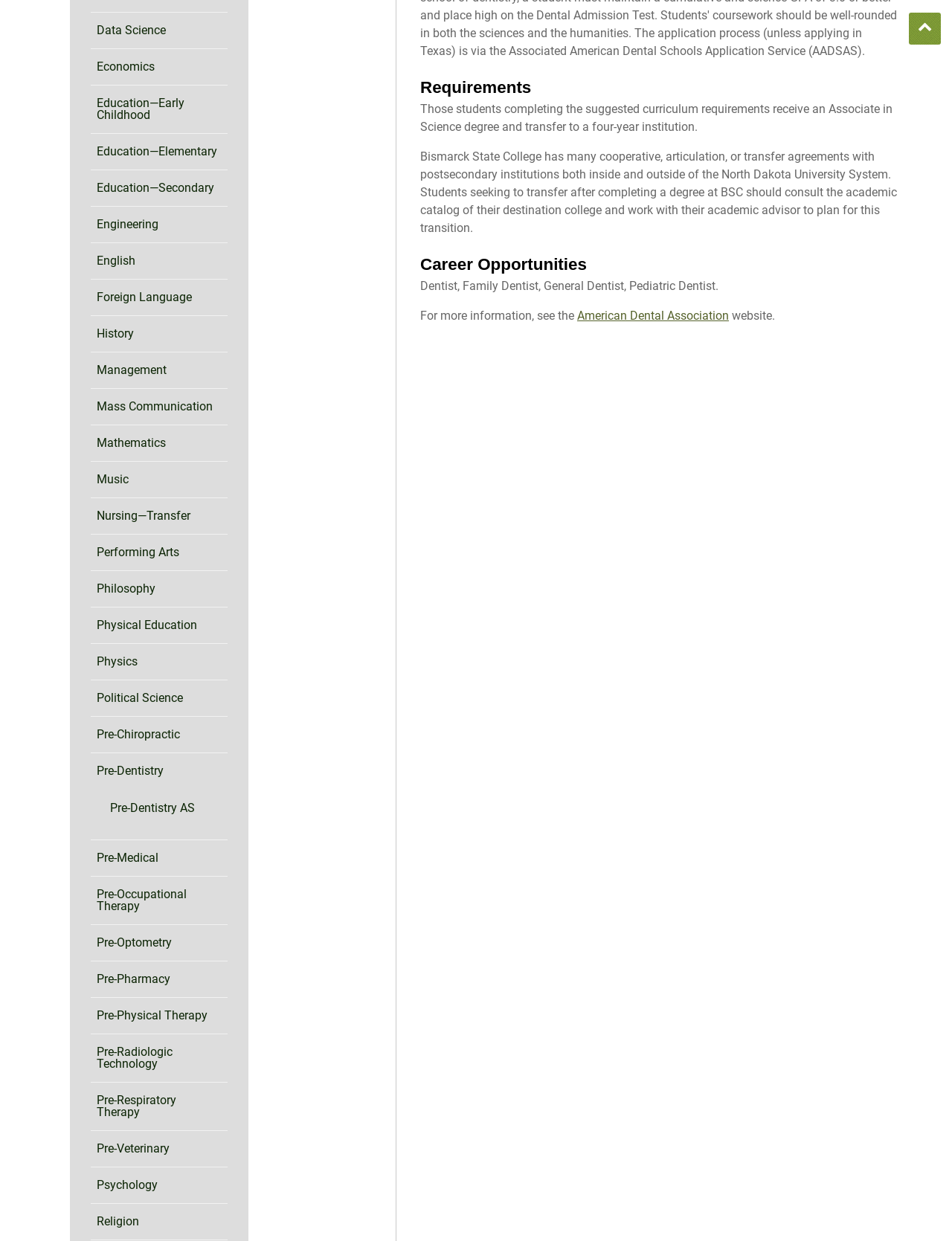Please give the bounding box coordinates of the area that should be clicked to fulfill the following instruction: "Click on Back to Top". The coordinates should be in the format of four float numbers from 0 to 1, i.e., [left, top, right, bottom].

[0.955, 0.01, 0.988, 0.036]